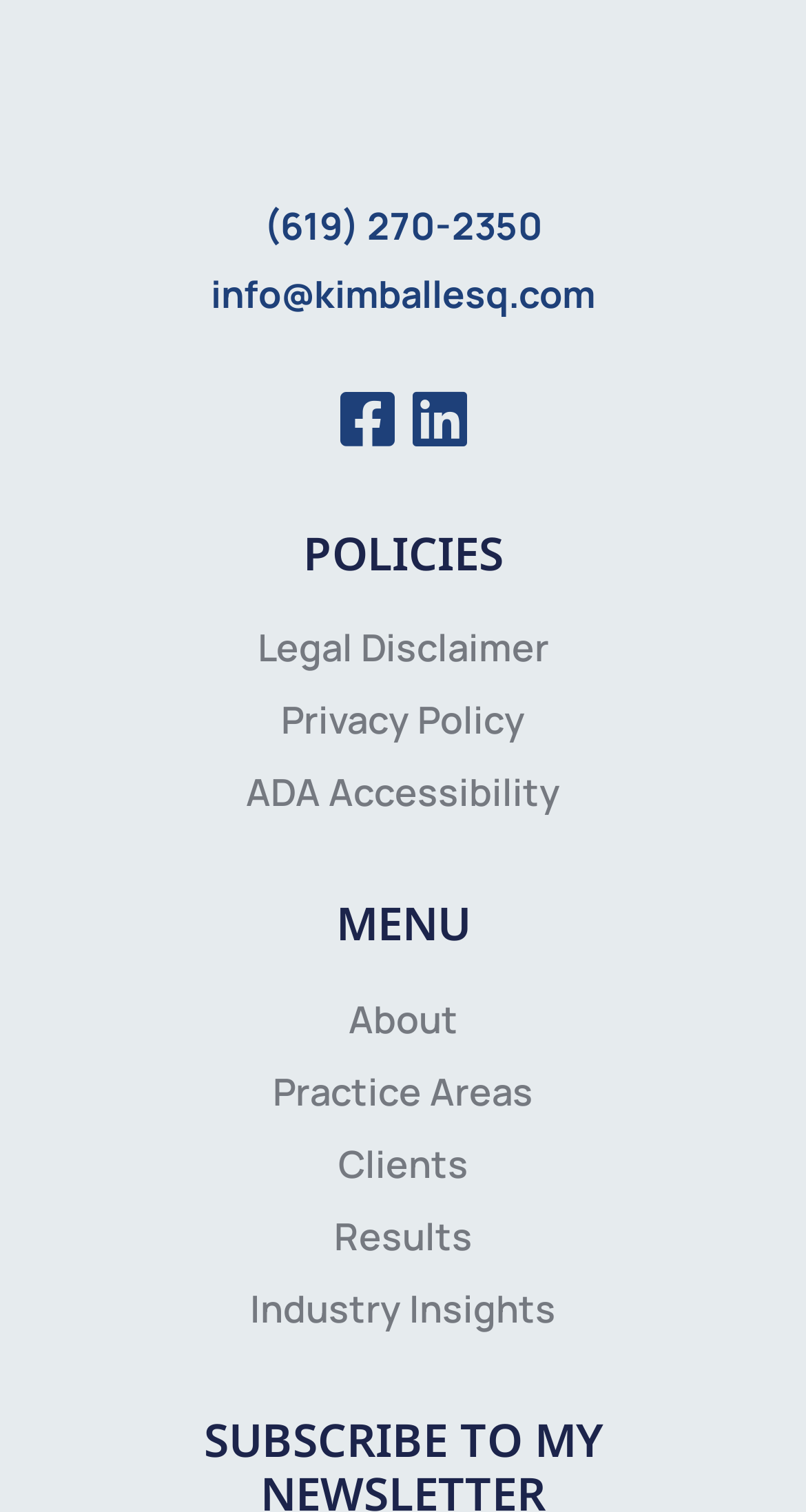What social media platforms are linked on the webpage?
Using the image as a reference, give a one-word or short phrase answer.

Facebook, Linkedin